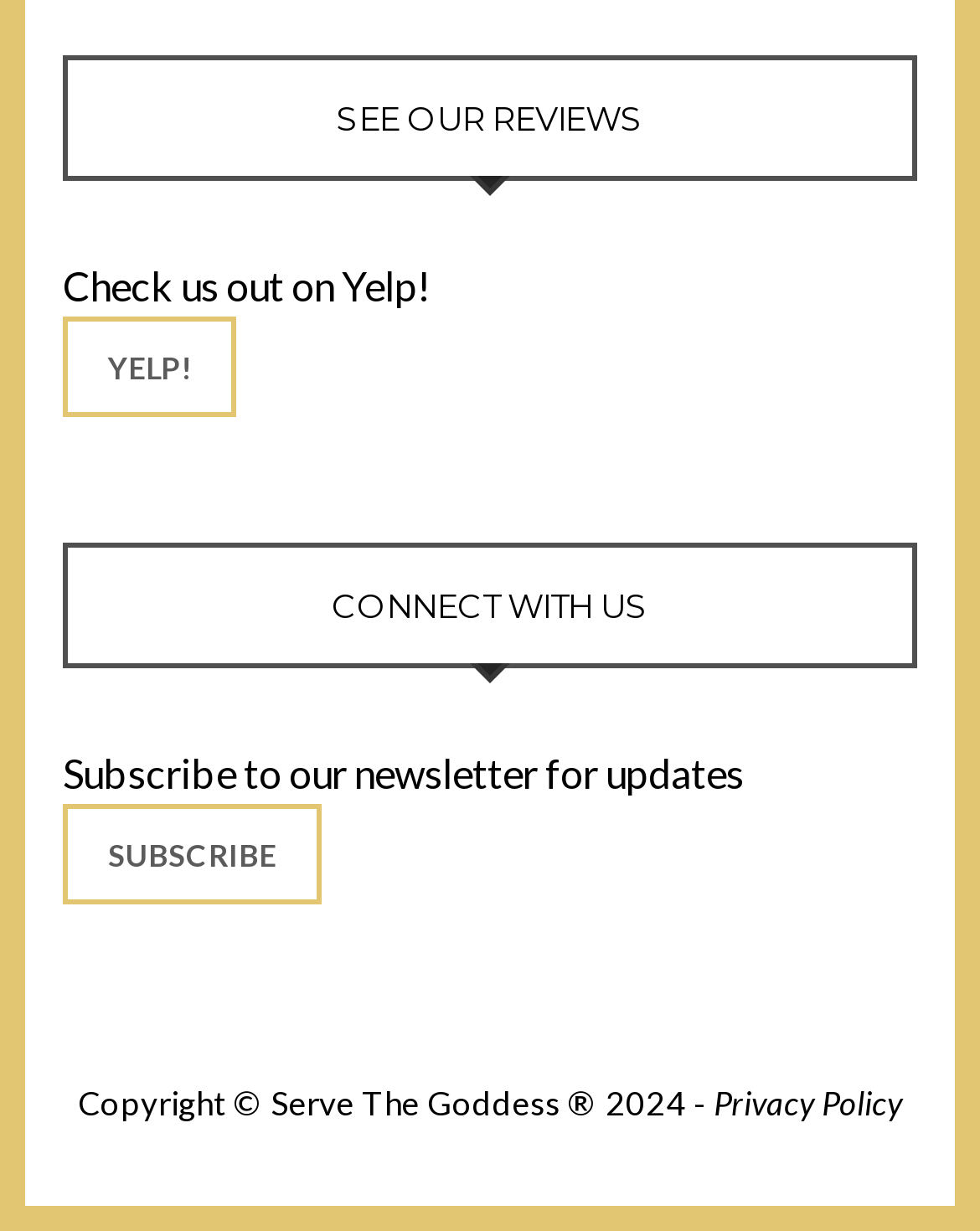What is the purpose of the 'SUBSCRIBE' link?
From the details in the image, provide a complete and detailed answer to the question.

The webpage has a section 'CONNECT WITH US' with a link 'SUBSCRIBE' and a text 'Subscribe to our newsletter for updates', which suggests that the purpose of the 'SUBSCRIBE' link is to allow users to receive updates about the company.